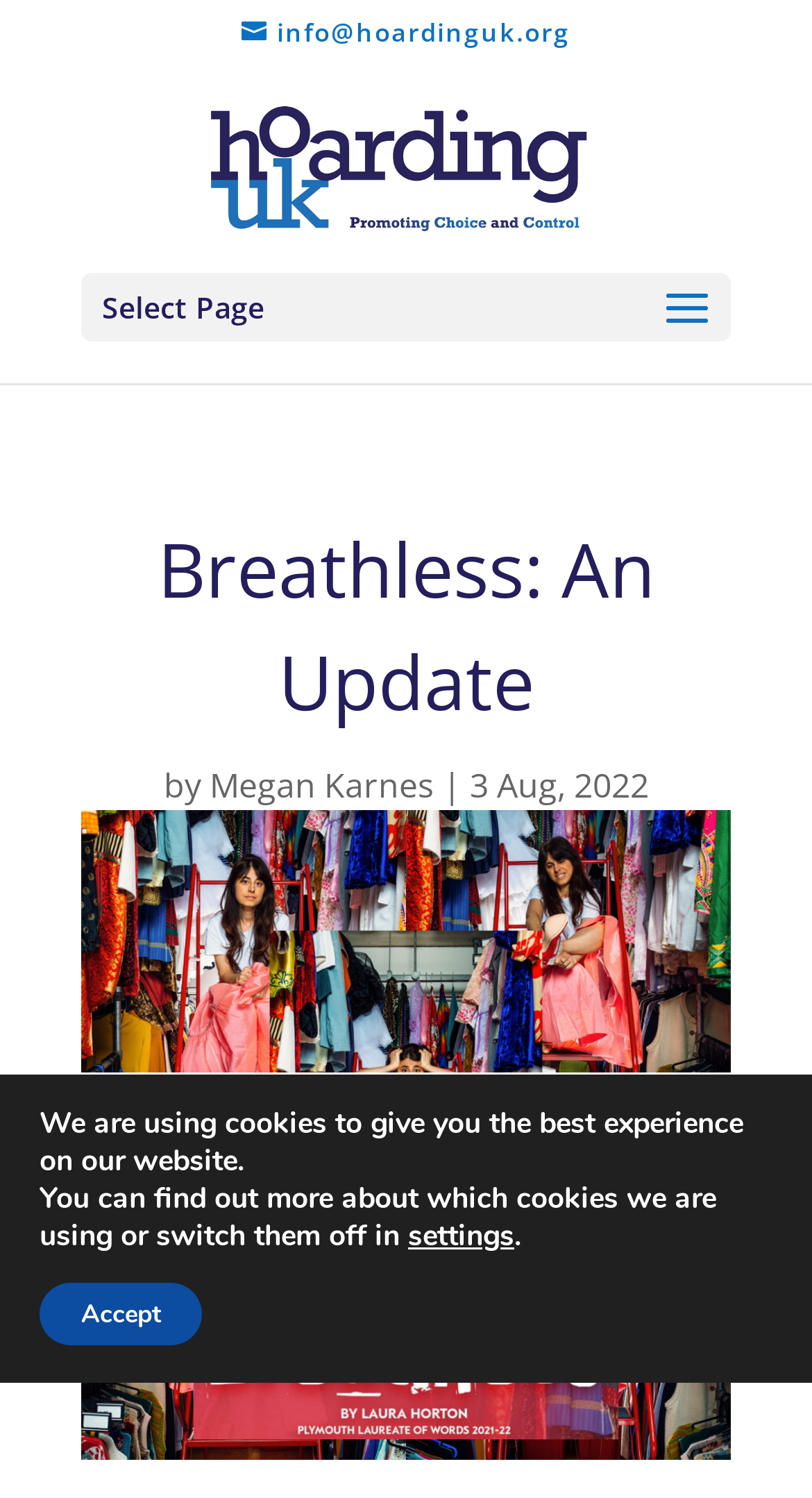What is the name of the organization behind this website?
Please provide a detailed and comprehensive answer to the question.

I found the name of the organization by looking at the top-left corner of the webpage, where the logo and name of the organization are typically placed.